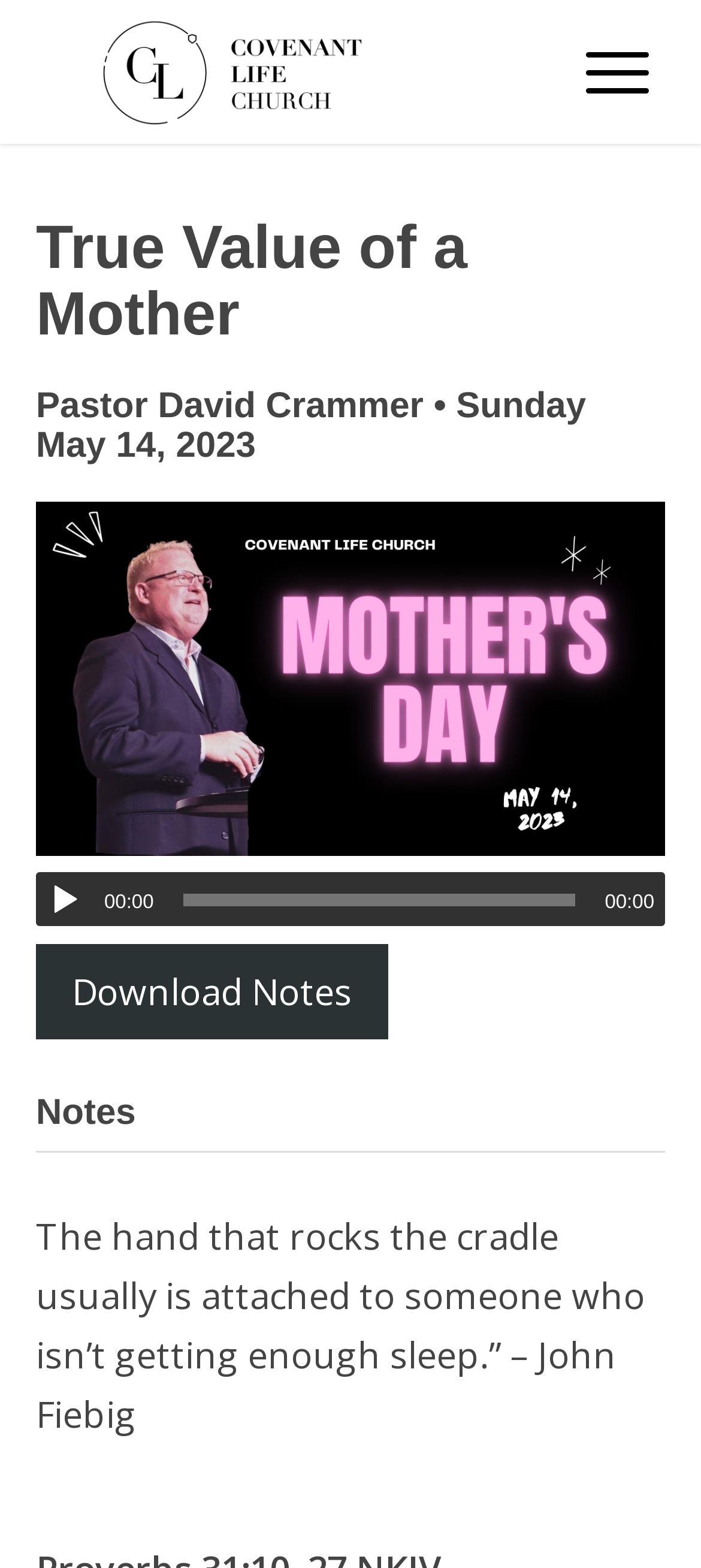Use a single word or phrase to answer the following:
Is there a download option for the sermon notes?

Yes